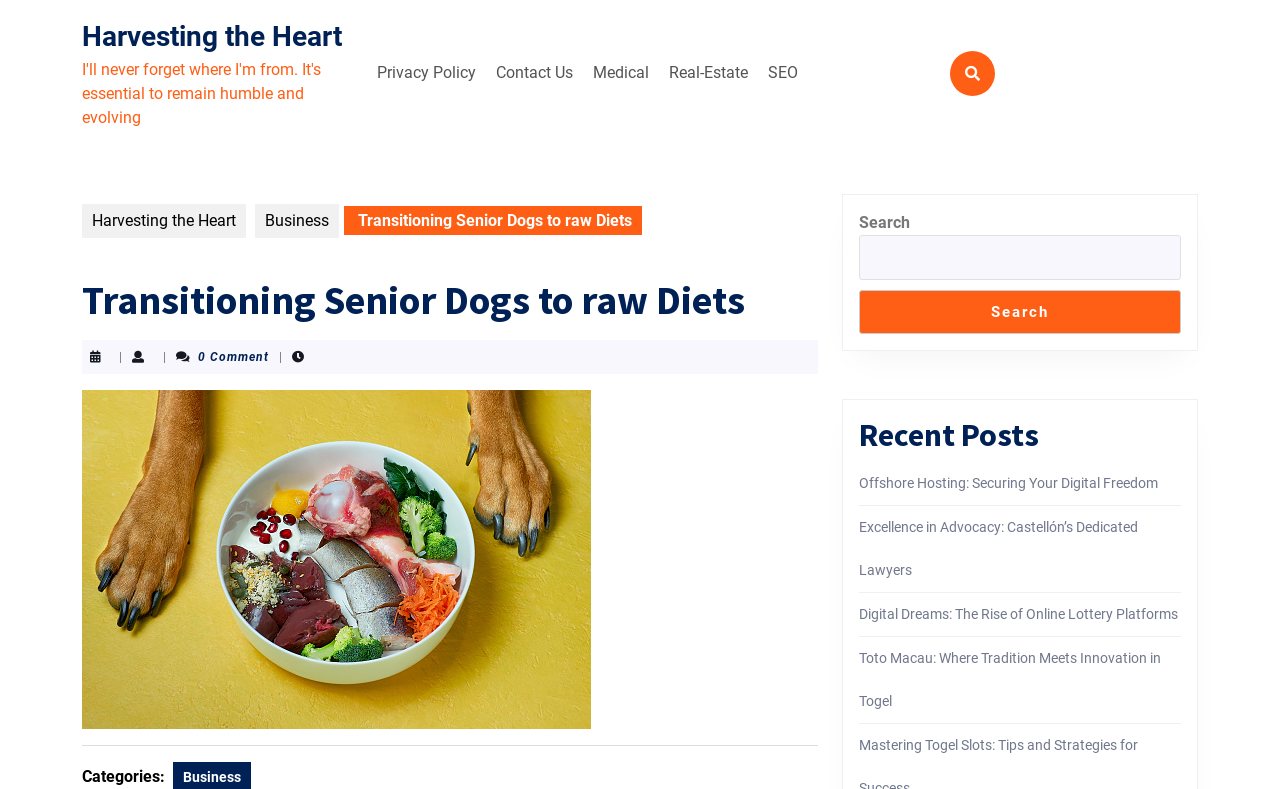Determine the bounding box coordinates of the region to click in order to accomplish the following instruction: "Search for something". Provide the coordinates as four float numbers between 0 and 1, specifically [left, top, right, bottom].

[0.671, 0.298, 0.923, 0.354]